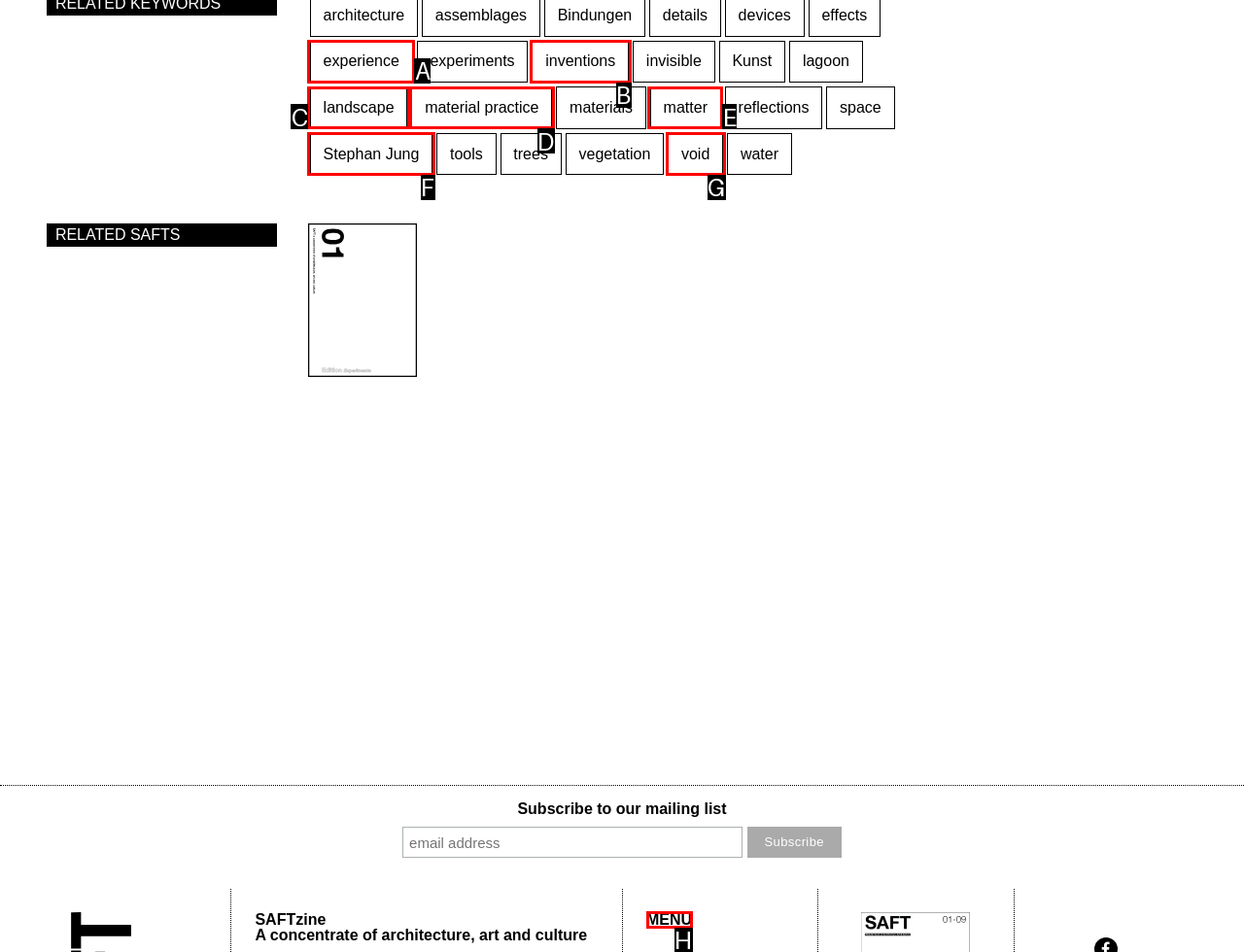Please determine which option aligns with the description: landscape. Respond with the option’s letter directly from the available choices.

C